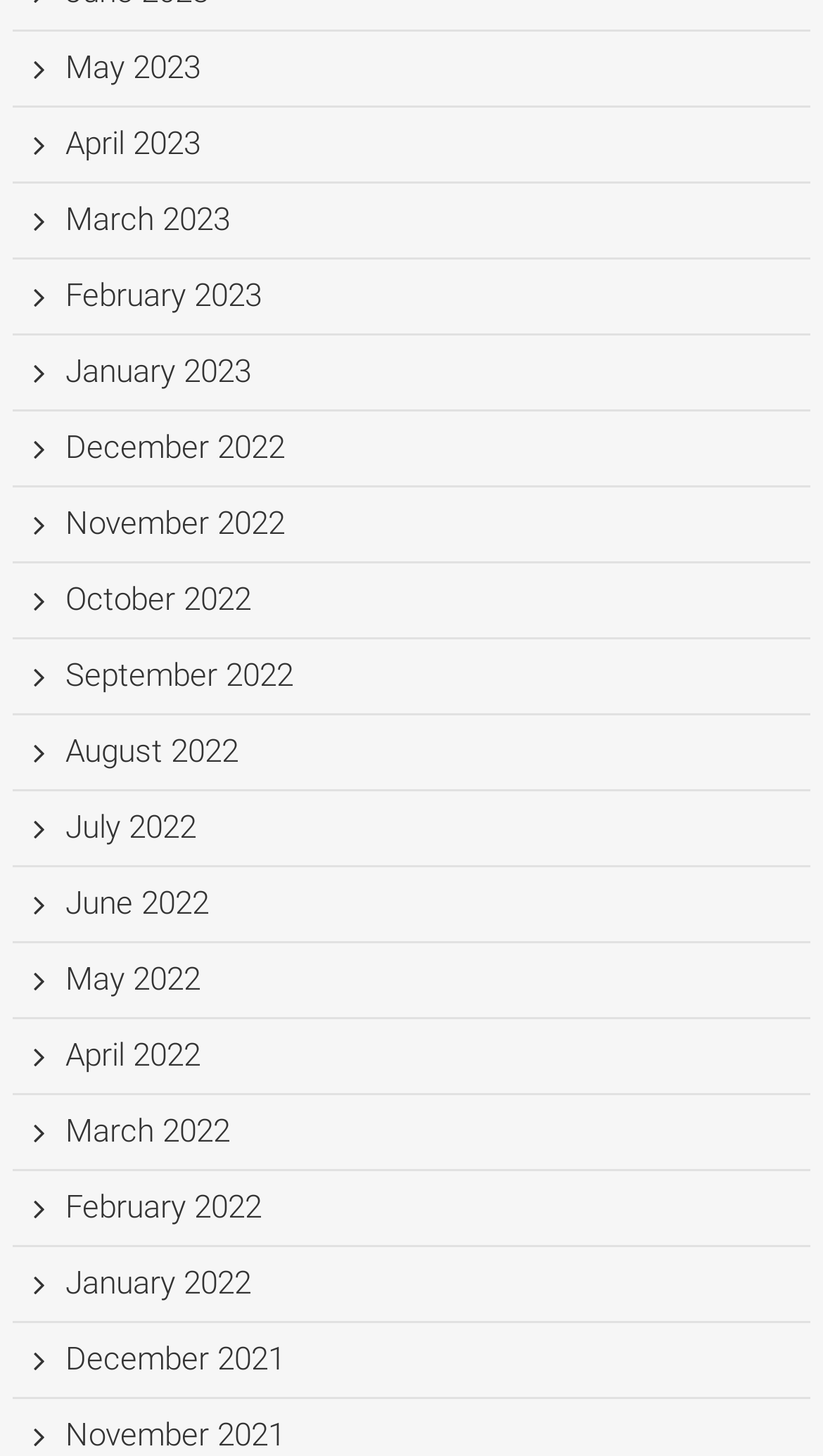Please identify the bounding box coordinates of the clickable region that I should interact with to perform the following instruction: "Click on Dow Jones Sustainability Index". The coordinates should be expressed as four float numbers between 0 and 1, i.e., [left, top, right, bottom].

None